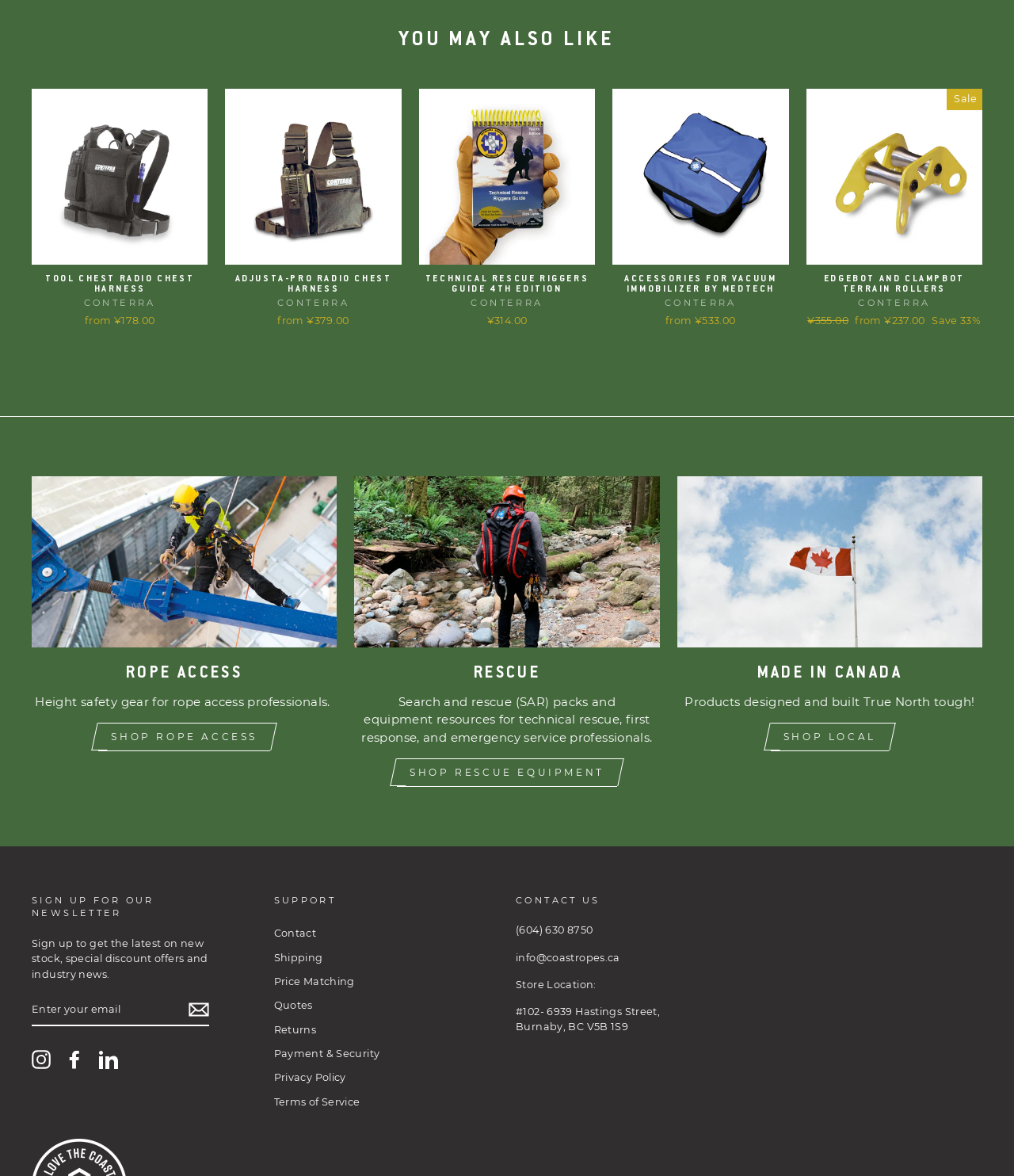Provide a brief response to the question below using one word or phrase:
What is the purpose of the 'SIGN UP FOR OUR NEWSLETTER' section?

To get latest news and offers